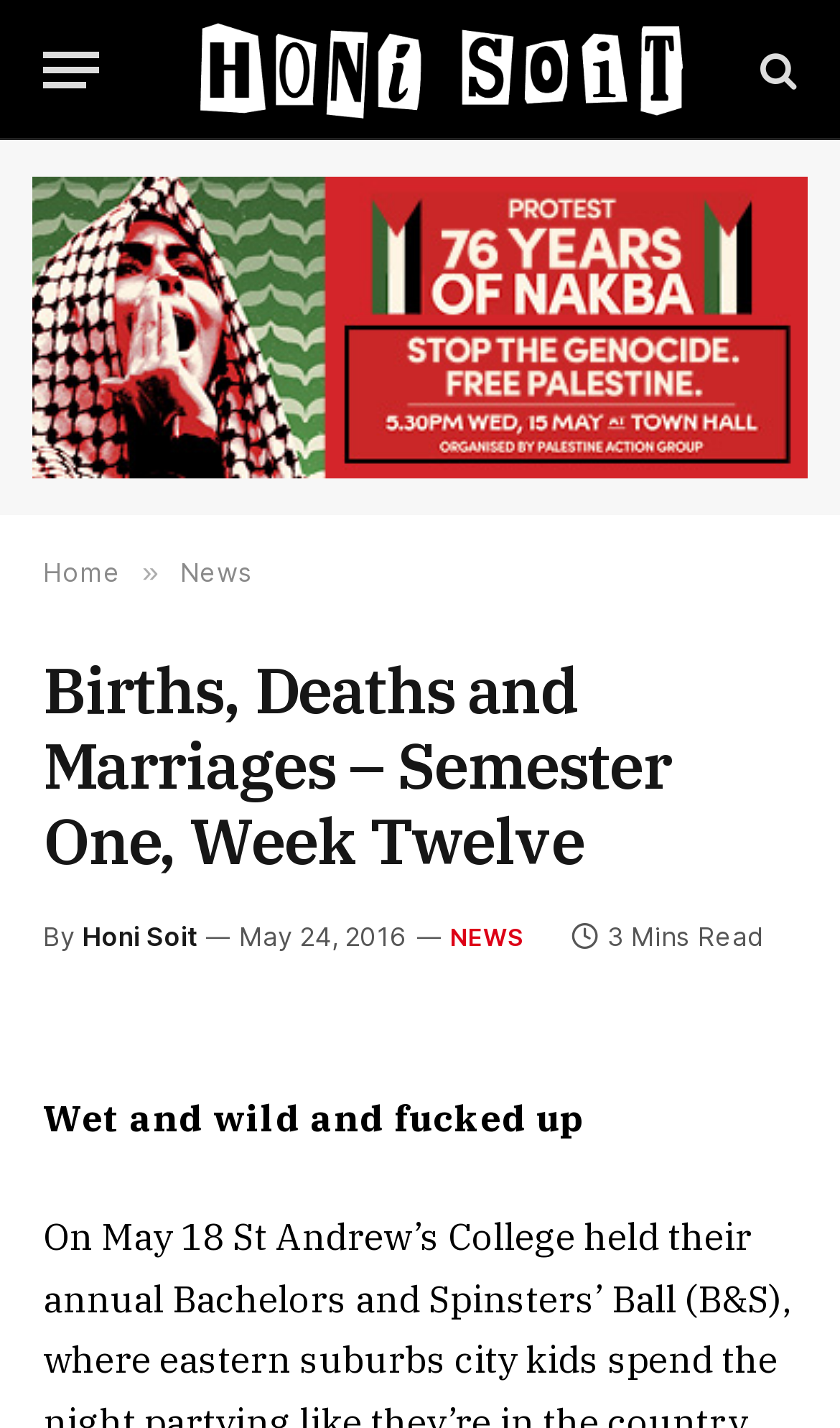Pinpoint the bounding box coordinates of the area that must be clicked to complete this instruction: "View Nakba-mobile page".

[0.038, 0.124, 0.962, 0.335]